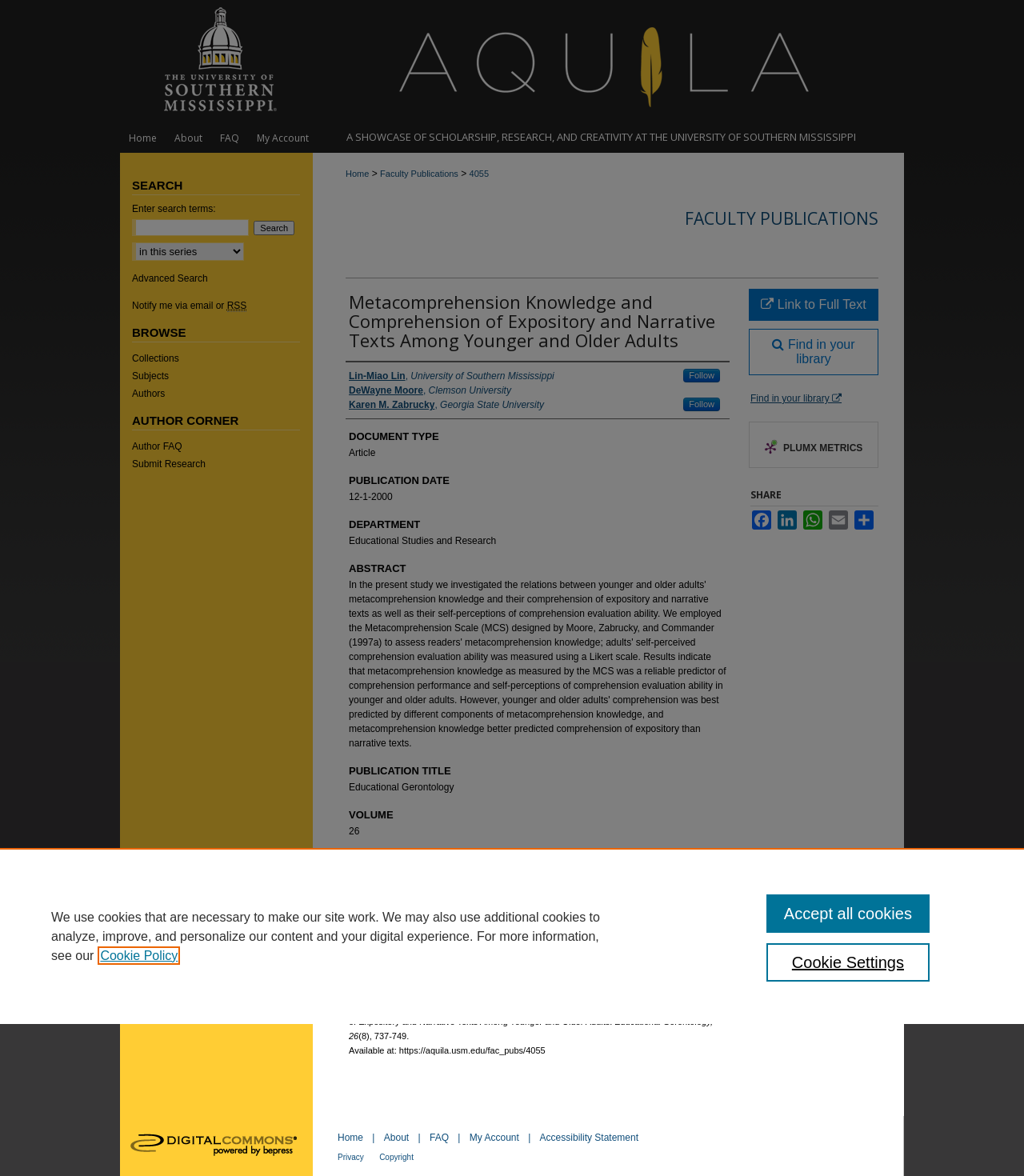Please determine the bounding box coordinates of the element to click in order to execute the following instruction: "Search for publications". The coordinates should be four float numbers between 0 and 1, specified as [left, top, right, bottom].

[0.129, 0.186, 0.243, 0.201]